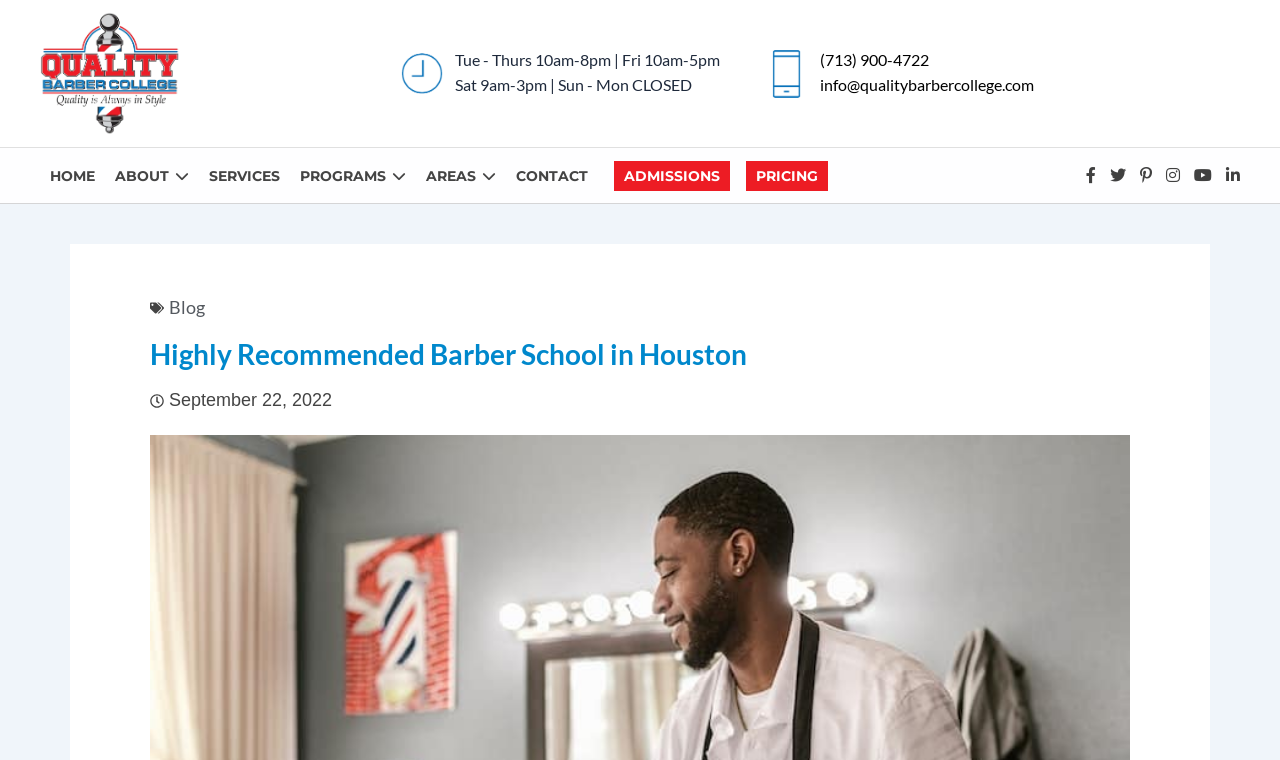What is the name of the webpage's blog section?
Answer the question in a detailed and comprehensive manner.

I found the answer by looking at the link elements on the webpage, specifically the one that says 'Blog'. This is a separate section of the webpage, likely containing blog posts or articles.